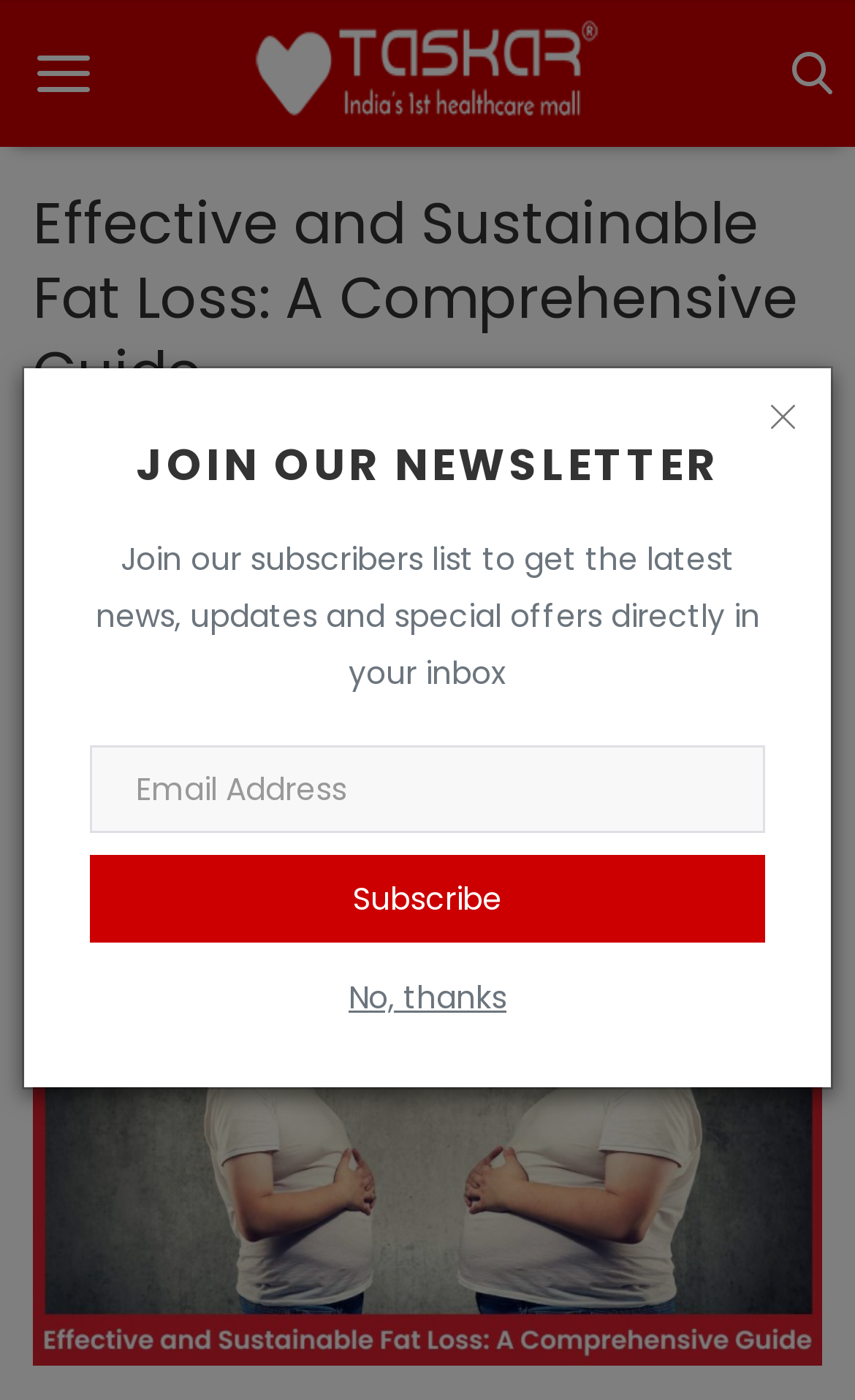Determine the bounding box coordinates of the region that needs to be clicked to achieve the task: "Go to Home".

[0.051, 0.196, 0.667, 0.261]